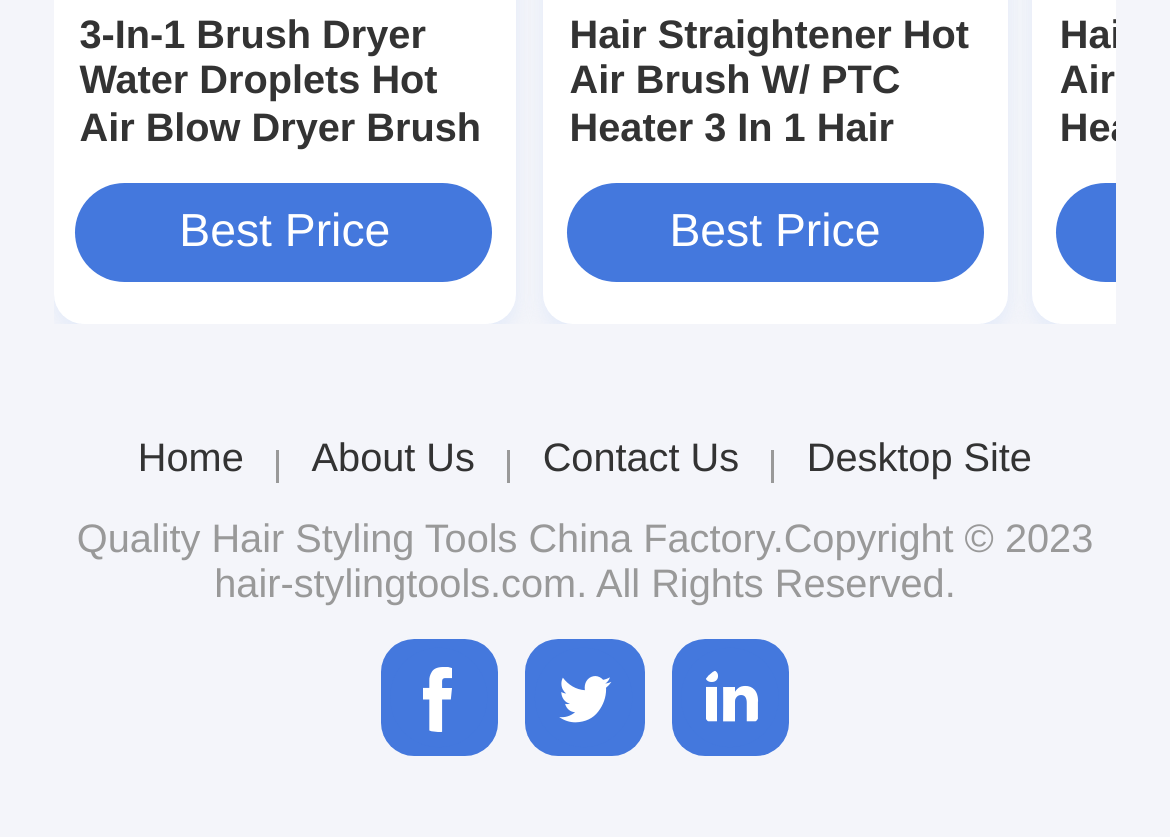Please indicate the bounding box coordinates for the clickable area to complete the following task: "Contact the website". The coordinates should be specified as four float numbers between 0 and 1, i.e., [left, top, right, bottom].

[0.464, 0.521, 0.632, 0.576]